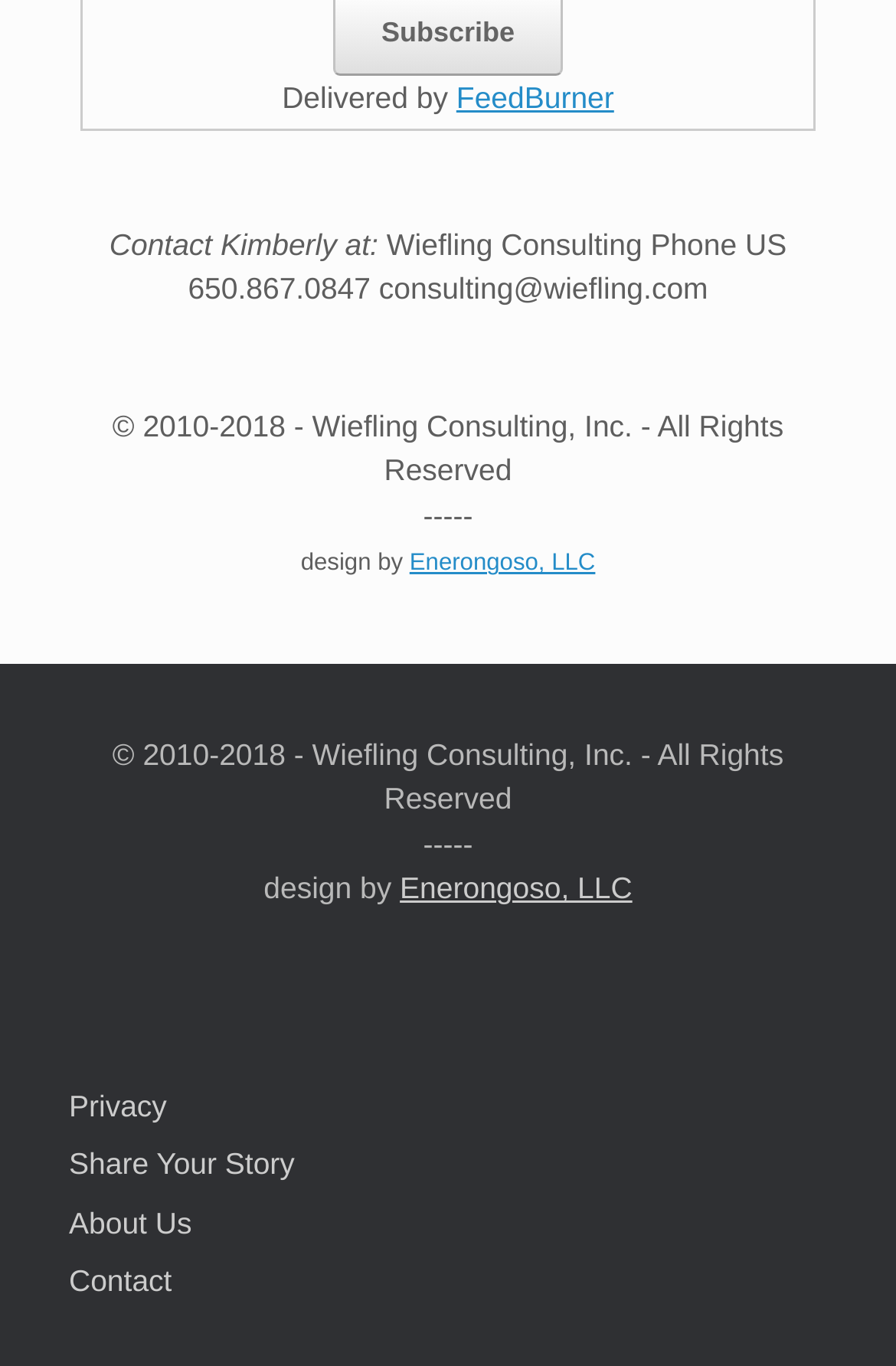Predict the bounding box coordinates for the UI element described as: "Enerongoso, LLC". The coordinates should be four float numbers between 0 and 1, presented as [left, top, right, bottom].

[0.446, 0.638, 0.706, 0.663]